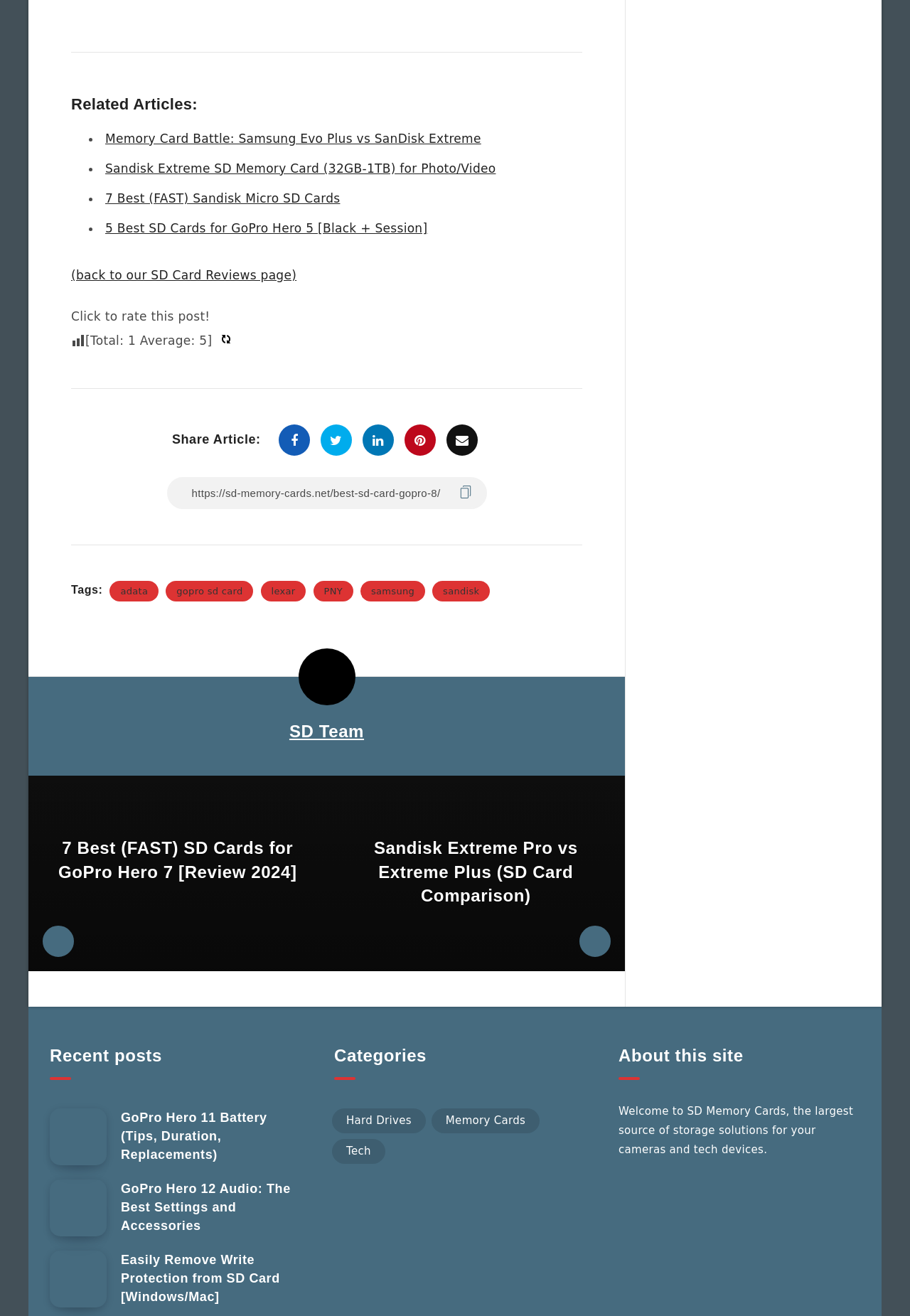Highlight the bounding box coordinates of the element that should be clicked to carry out the following instruction: "Visit the 'SD Memory Cards' website". The coordinates must be given as four float numbers ranging from 0 to 1, i.e., [left, top, right, bottom].

[0.755, 0.839, 0.864, 0.85]